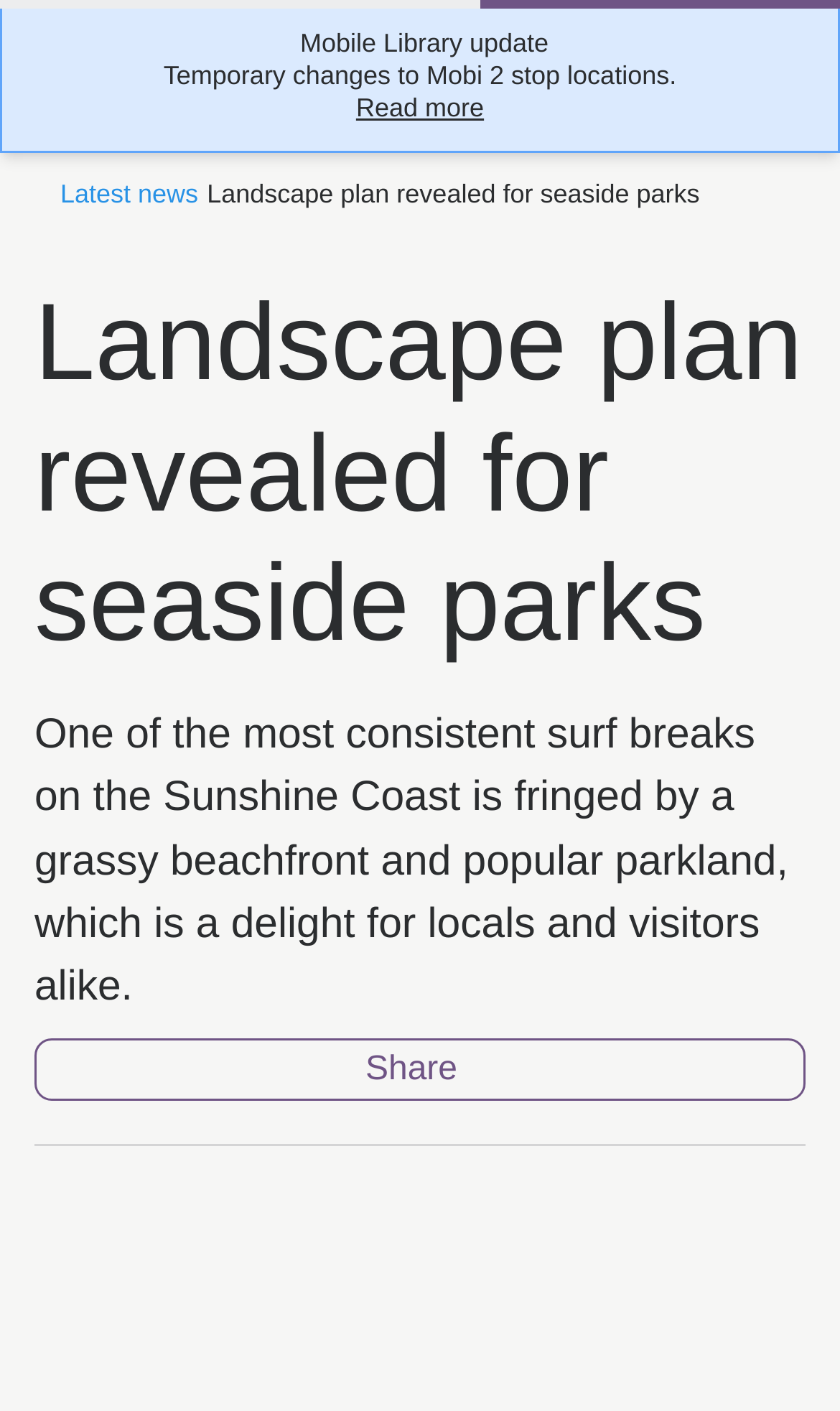Using the element description provided, determine the bounding box coordinates in the format (top-left x, top-left y, bottom-right x, bottom-right y). Ensure that all values are floating point numbers between 0 and 1. Element description: Read more

[0.424, 0.066, 0.576, 0.088]